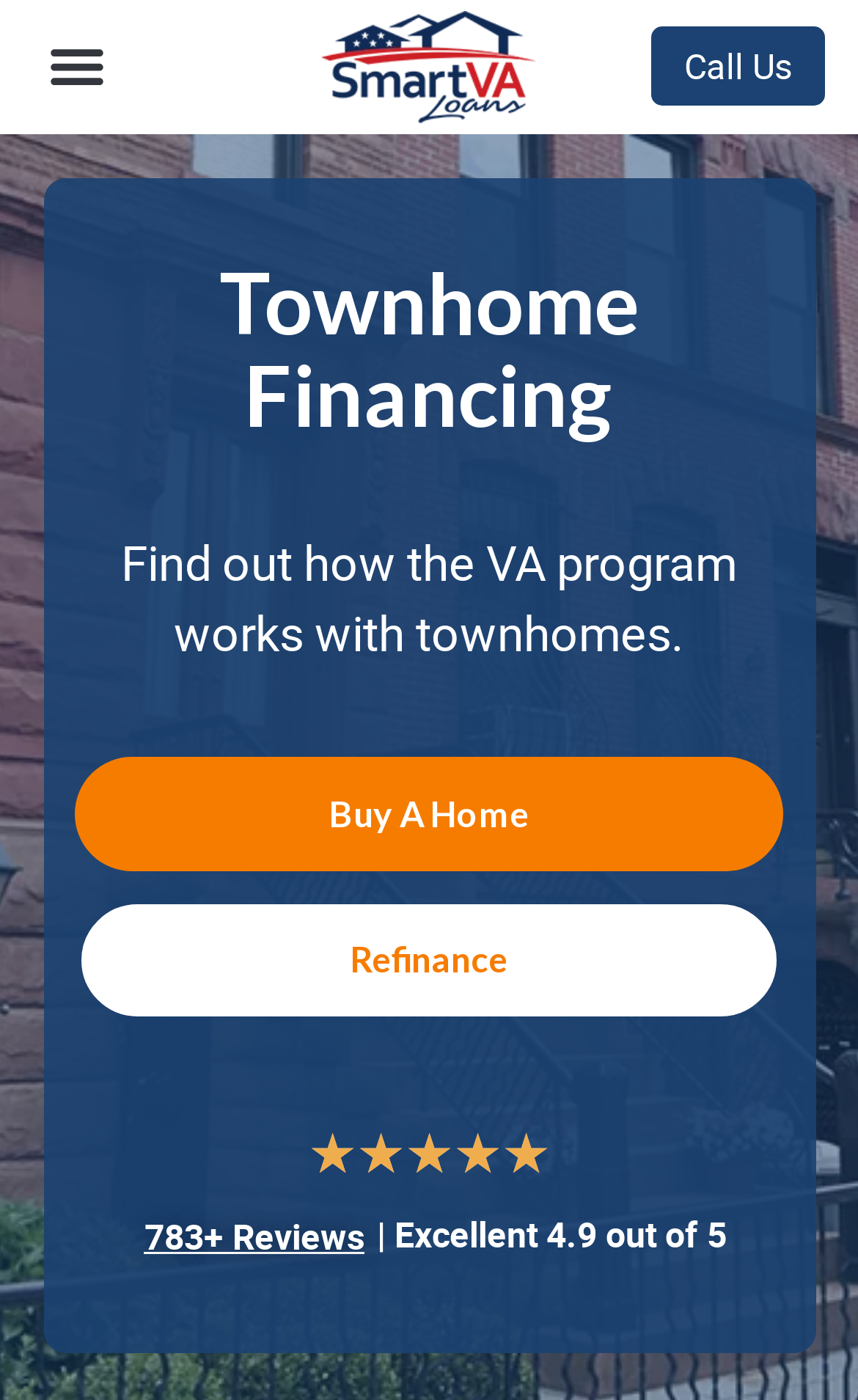Give a detailed account of the webpage's layout and content.

The webpage is about townhome financing using the VA home loan program. At the top left, there is a logo of SmartVALoans.com, which is also a clickable link. Next to the logo, there is a menu toggle button. On the top right, there is a "Call Us" link. 

Below the top section, there are two headings. The first heading is "Townhome Financing", and the second heading provides more information about how the VA program works with townhomes. 

Under the headings, there are three links: "Buy A Home", "Refinance", and "783+ Reviews". The "783+ Reviews" link is accompanied by a rating of "5/5" and a description of "Excellent 4.9 out of 5". These elements are positioned in the middle of the page.